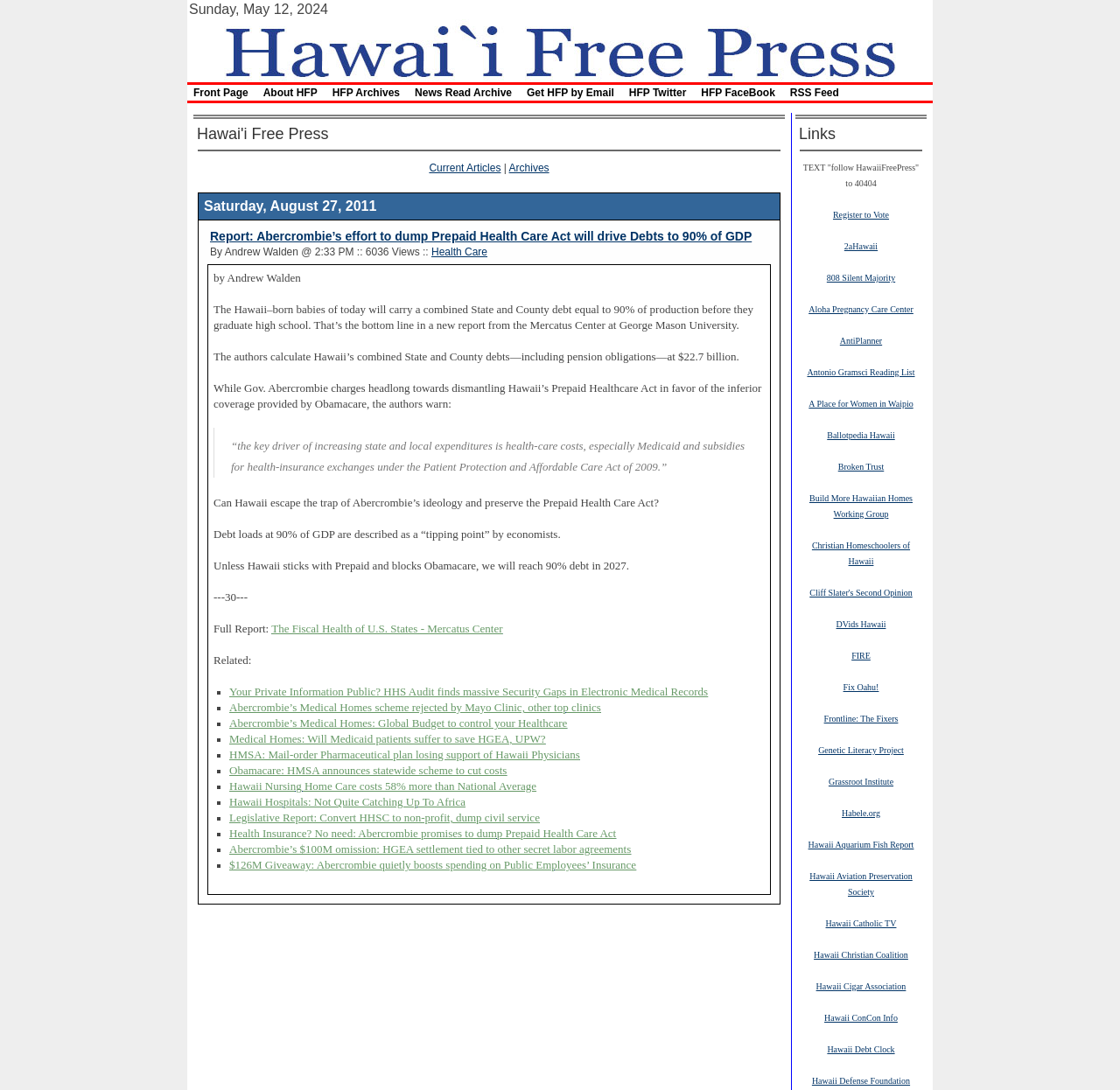Locate the bounding box coordinates of the item that should be clicked to fulfill the instruction: "Check the 'Archives' section".

[0.454, 0.148, 0.49, 0.16]